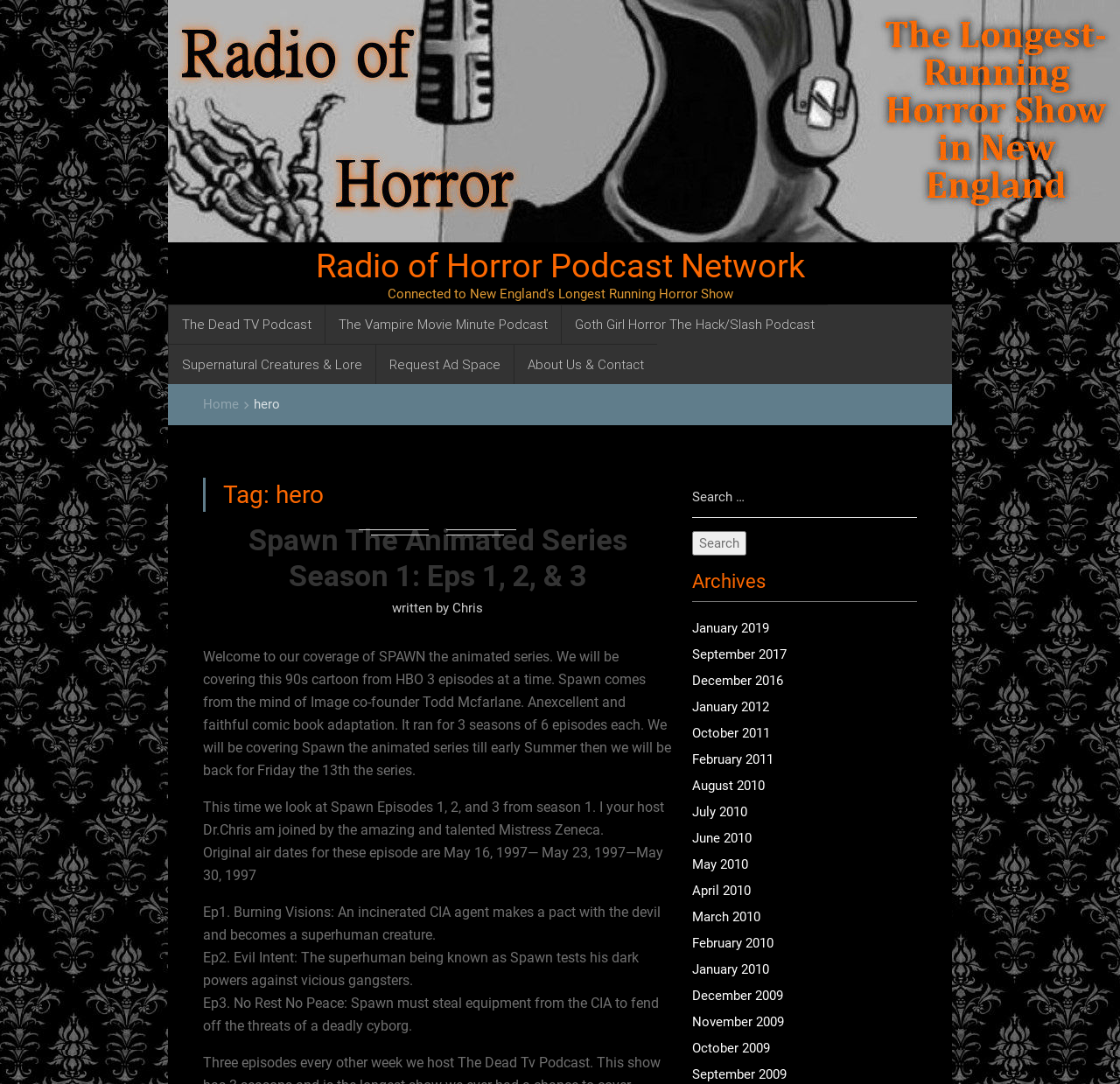Utilize the details in the image to give a detailed response to the question: What is the name of the podcast network?

I looked at the top of the page and found the name of the podcast network mentioned as 'Radio of Horror Podcast Network'.